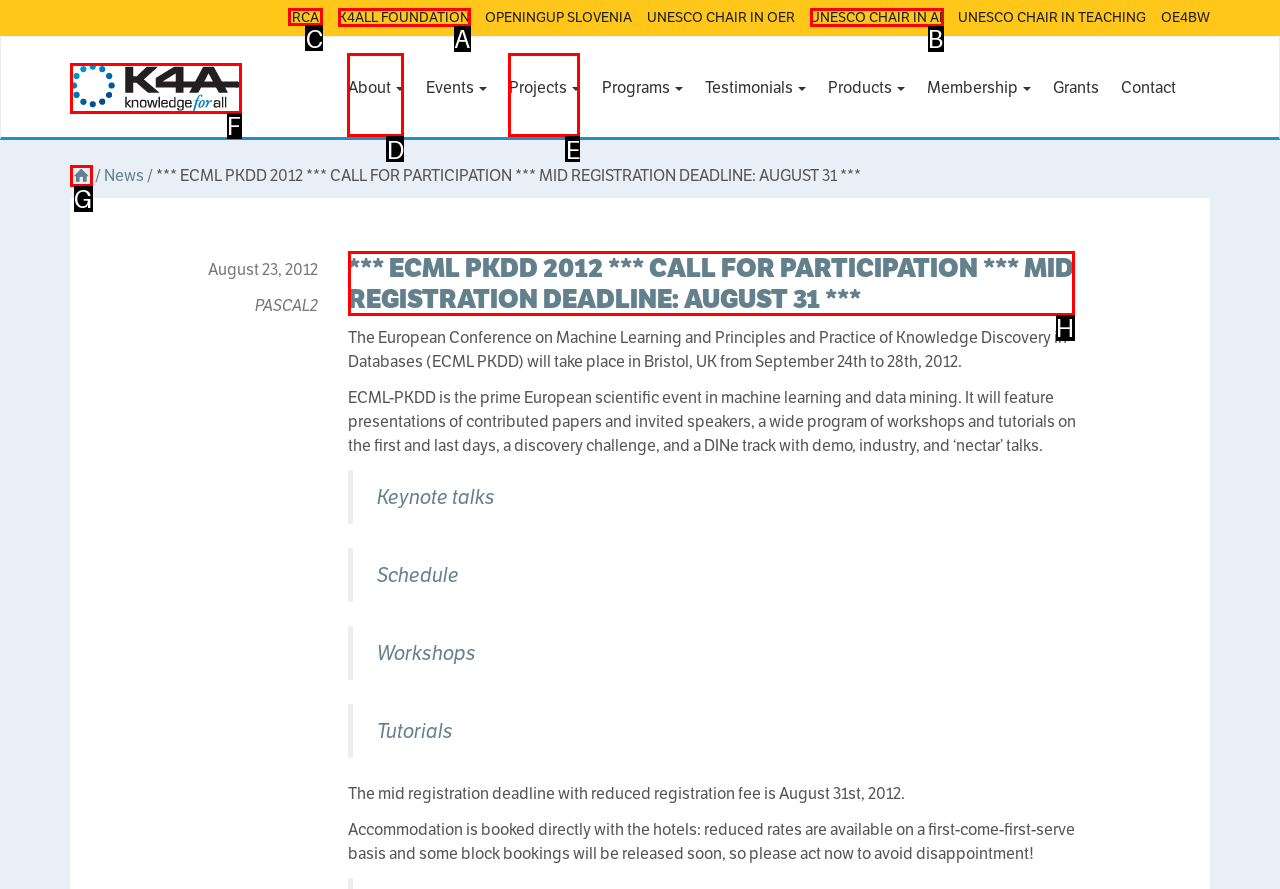Please indicate which option's letter corresponds to the task: Click the IRCAI link by examining the highlighted elements in the screenshot.

C